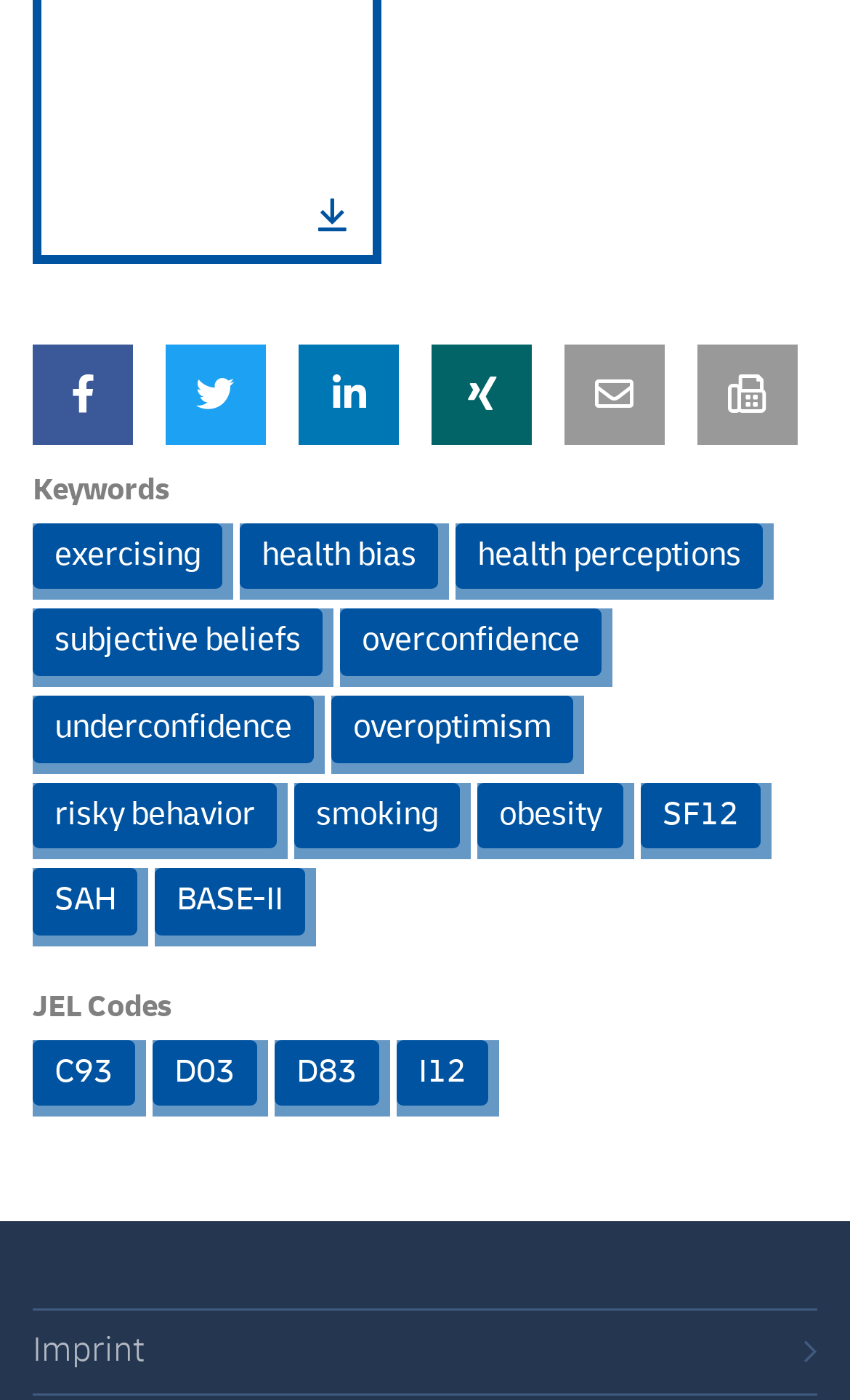Please predict the bounding box coordinates of the element's region where a click is necessary to complete the following instruction: "Check the SF12 link". The coordinates should be represented by four float numbers between 0 and 1, i.e., [left, top, right, bottom].

[0.754, 0.559, 0.895, 0.606]